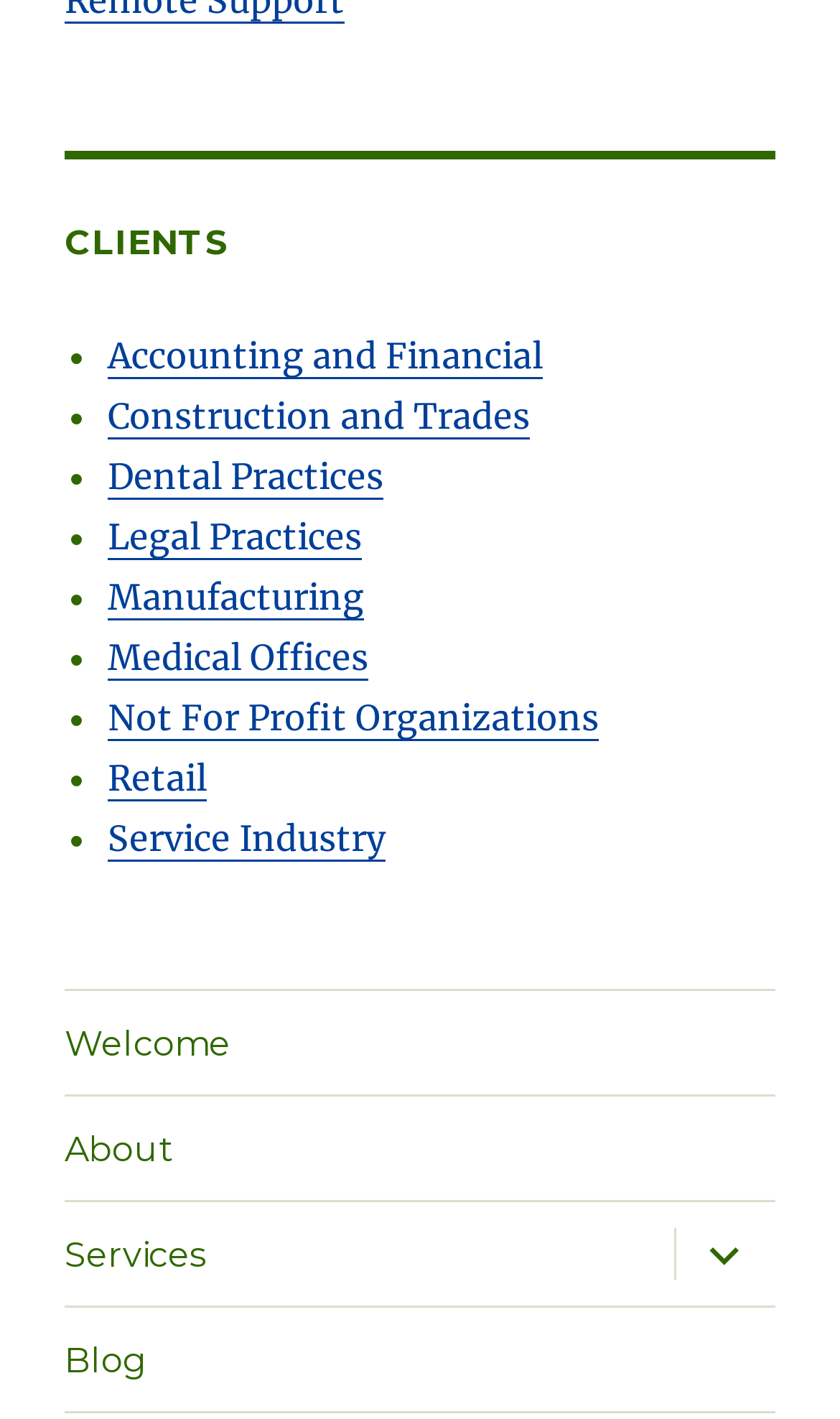Give a one-word or short phrase answer to the question: 
What is the first client type listed?

Accounting and Financial